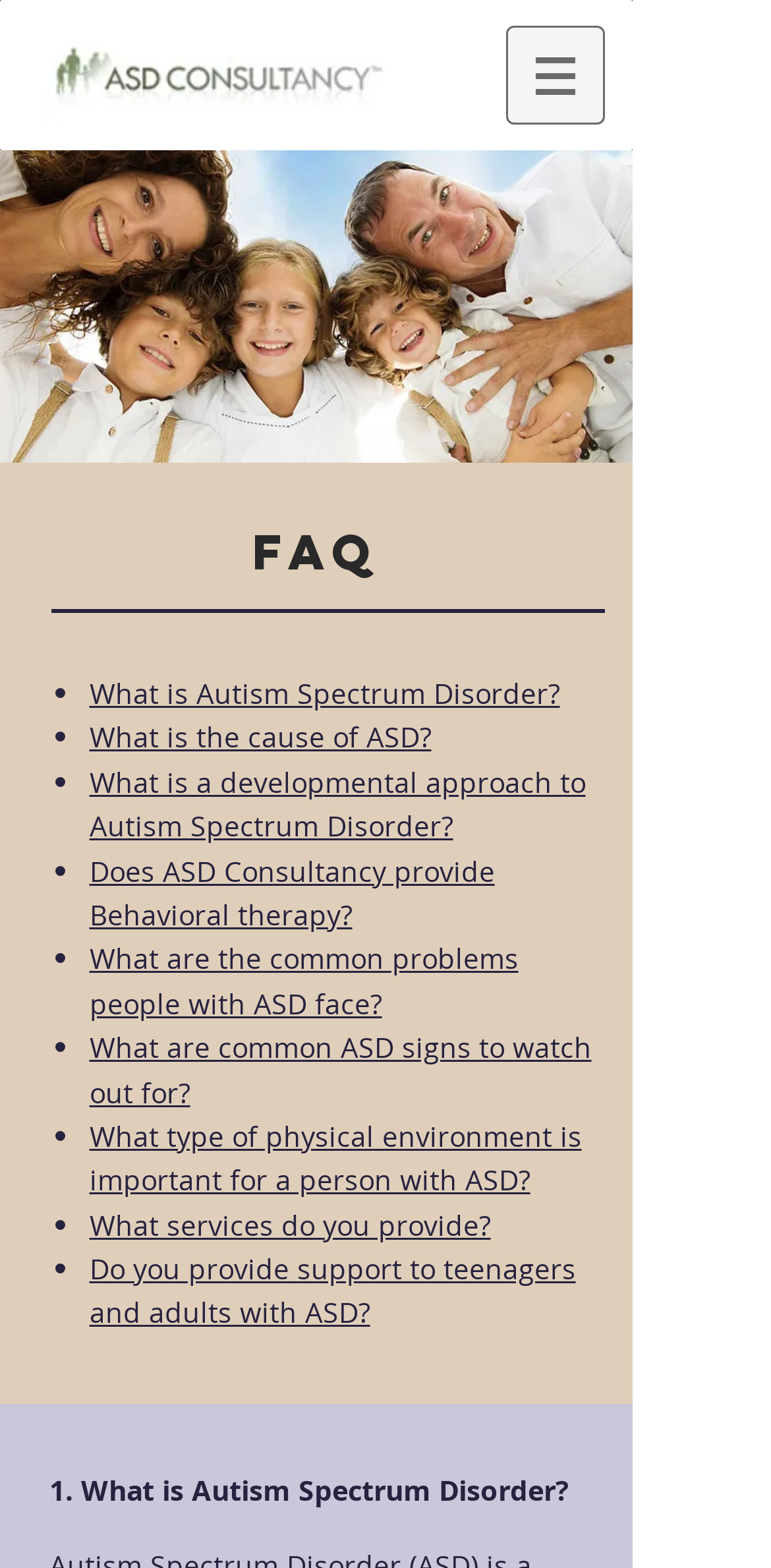What is the purpose of the image at the top of the webpage?
Give a detailed response to the question by analyzing the screenshot.

The image at the top of the webpage is likely the logo of the ASD Consultancy, which is a common practice for organizations to display their logo on their website.